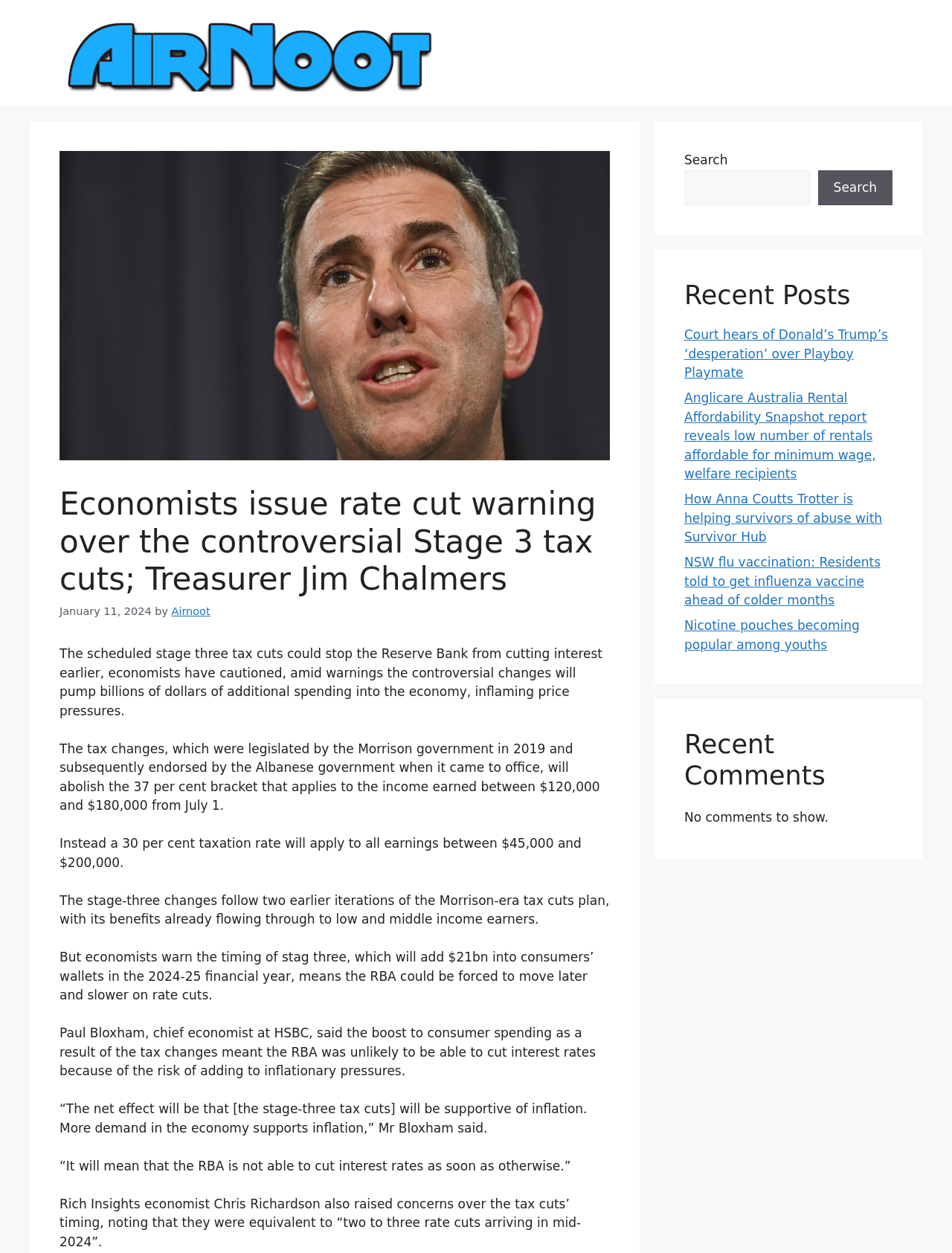Who is the chief economist at HSBC?
Please ensure your answer is as detailed and informative as possible.

I found the answer by reading the article content, which mentions 'Paul Bloxham, chief economist at HSBC' in one of the paragraphs. This information is located in the StaticText element with the text 'Paul Bloxham, chief economist at HSBC, said the boost to consumer spending as a result of the tax changes meant the RBA was unlikely to be able to cut interest rates because of the risk of adding to inflationary pressures.'